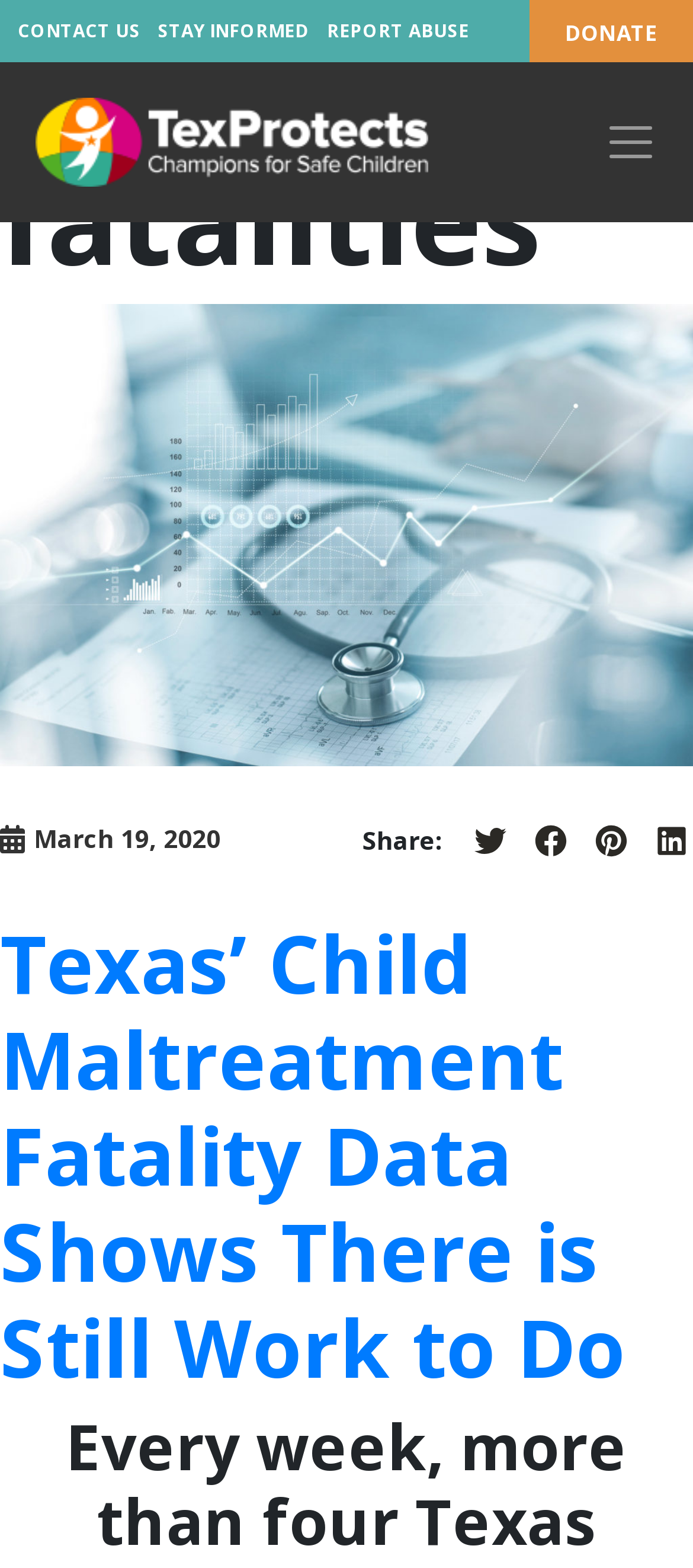Kindly provide the bounding box coordinates of the section you need to click on to fulfill the given instruction: "Click the DONATE link".

[0.764, 0.0, 1.0, 0.04]